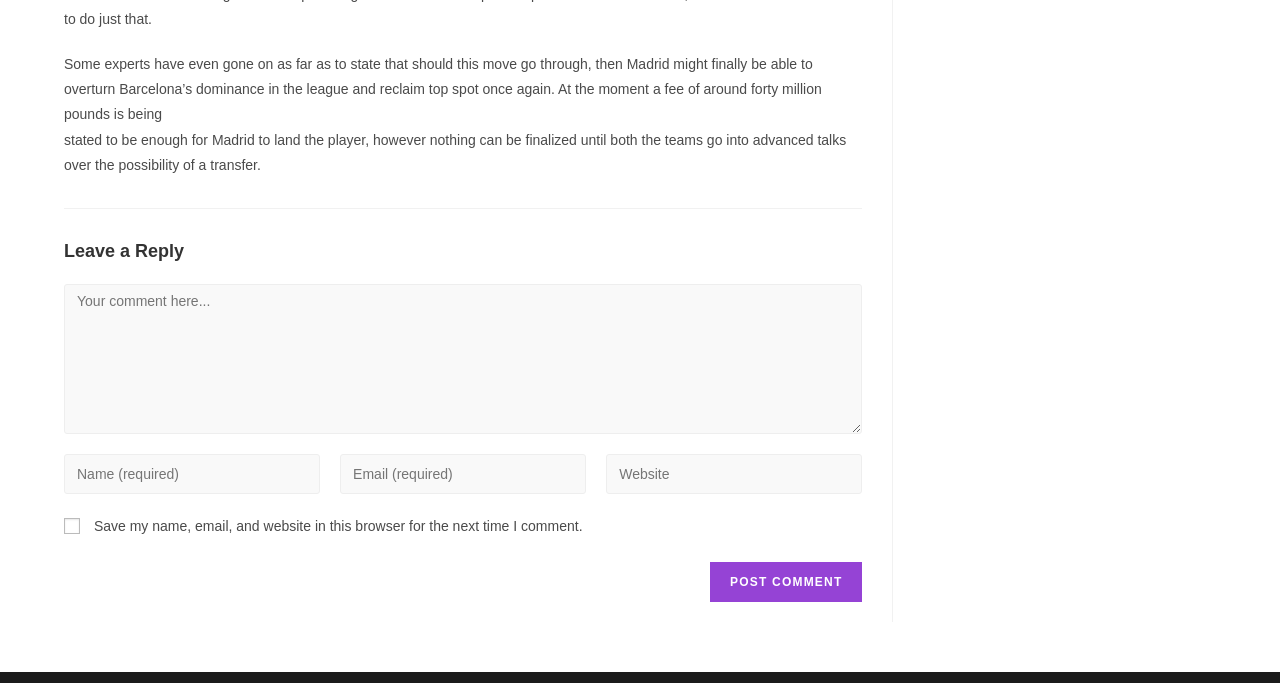What is the purpose of the checkbox?
Please provide a single word or phrase as your answer based on the screenshot.

Save user information